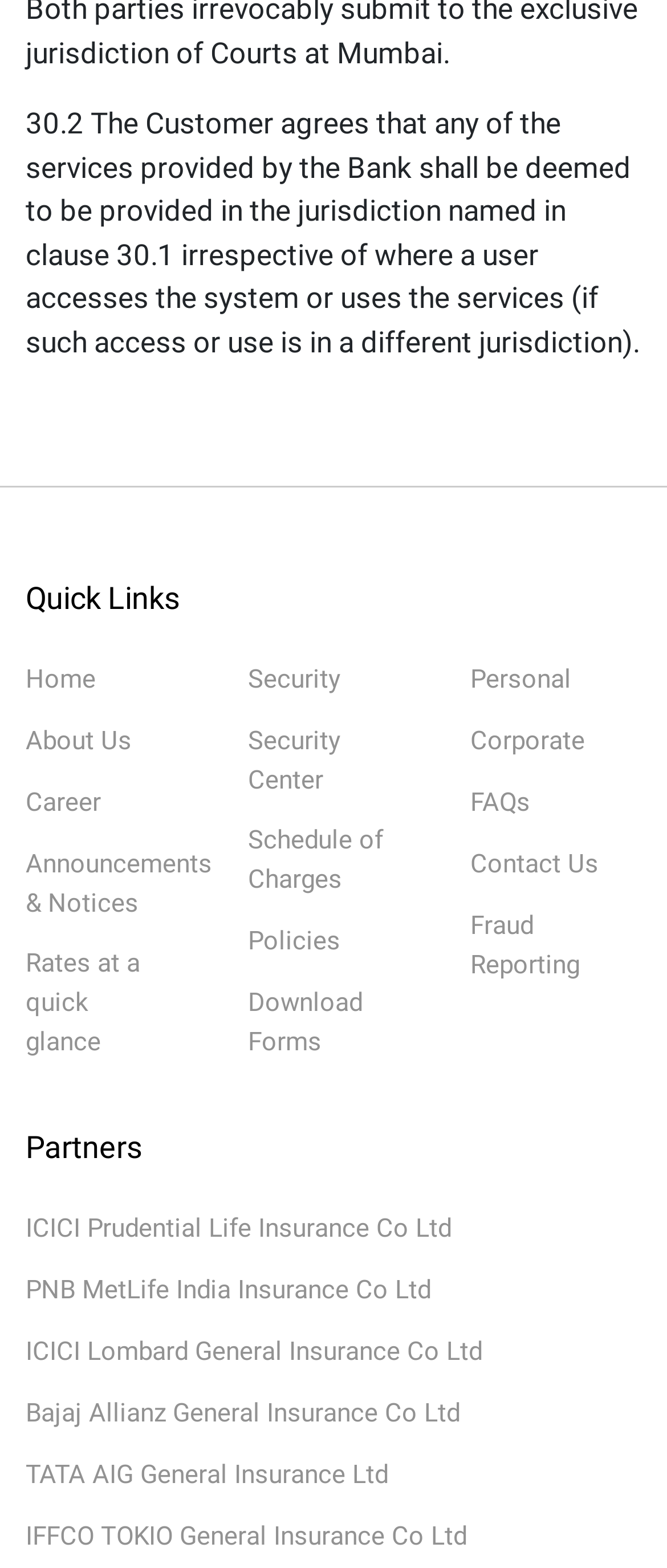What is the jurisdiction for services provided by the Bank?
Please respond to the question with a detailed and informative answer.

The question is asking about the jurisdiction where the Bank provides its services. From the StaticText element with ID 692, we can see that the customer agrees that the services provided by the Bank shall be deemed to be provided in the jurisdiction named in clause 30.1, regardless of where the user accesses the system or uses the services.